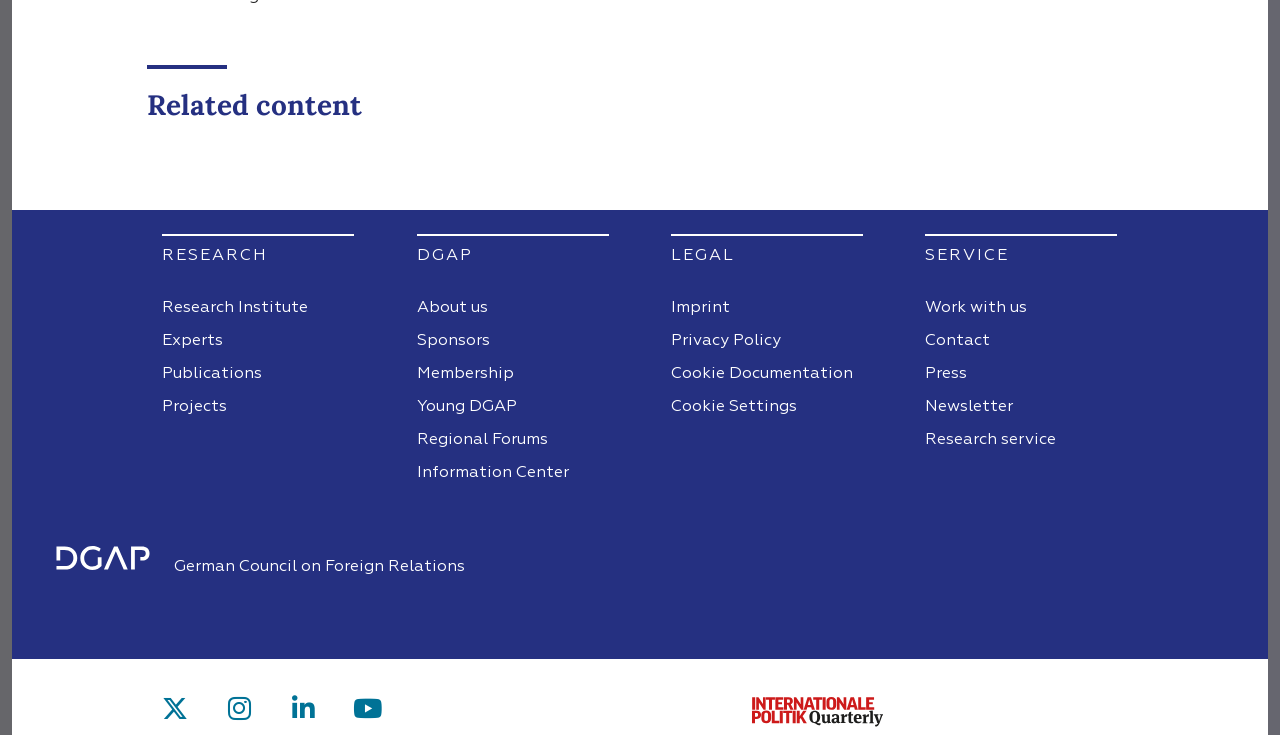Identify the bounding box coordinates for the UI element mentioned here: "Projects". Provide the coordinates as four float values between 0 and 1, i.e., [left, top, right, bottom].

[0.127, 0.532, 0.277, 0.577]